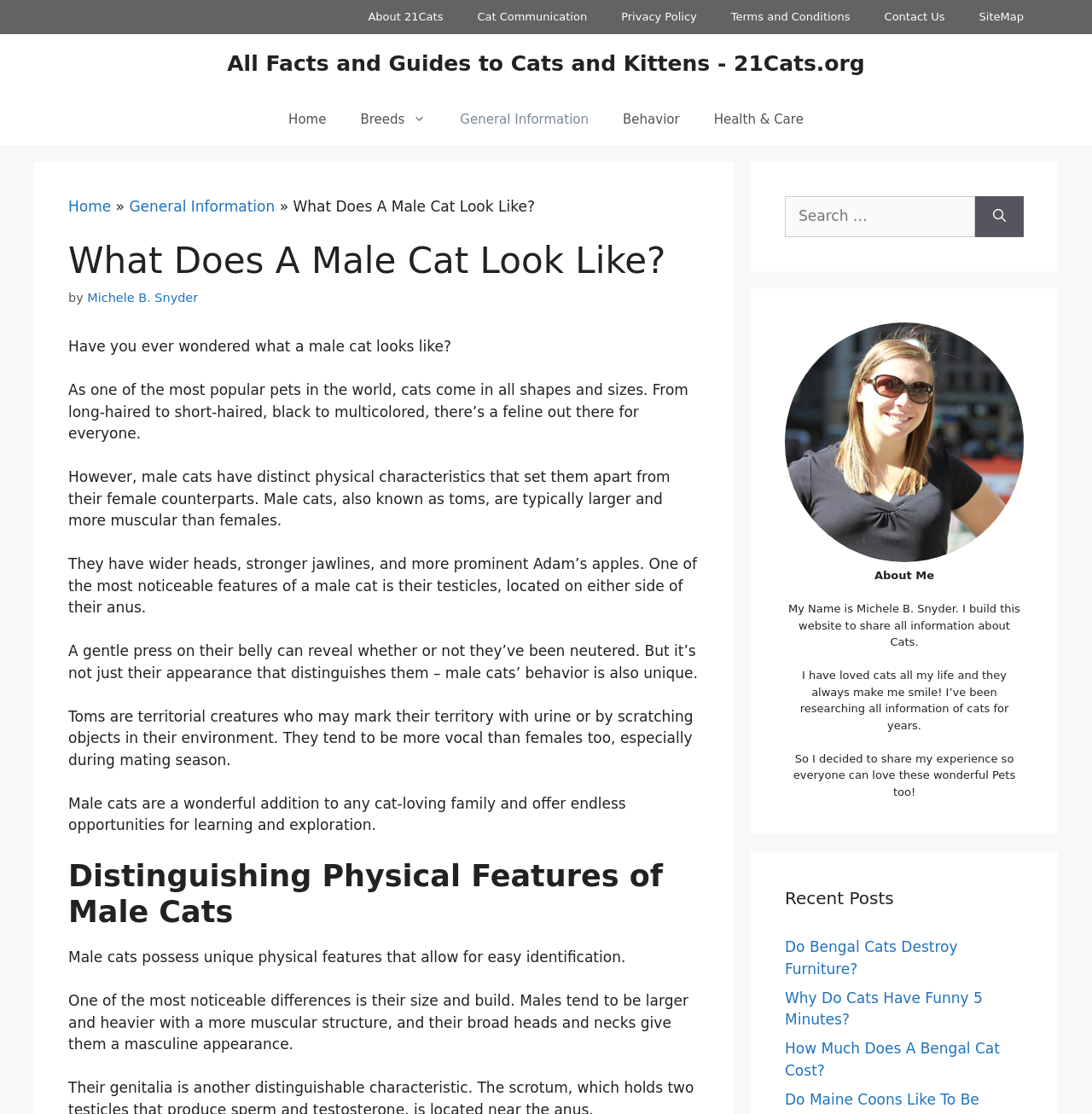How many recent posts are listed on this webpage?
Answer the question with just one word or phrase using the image.

3